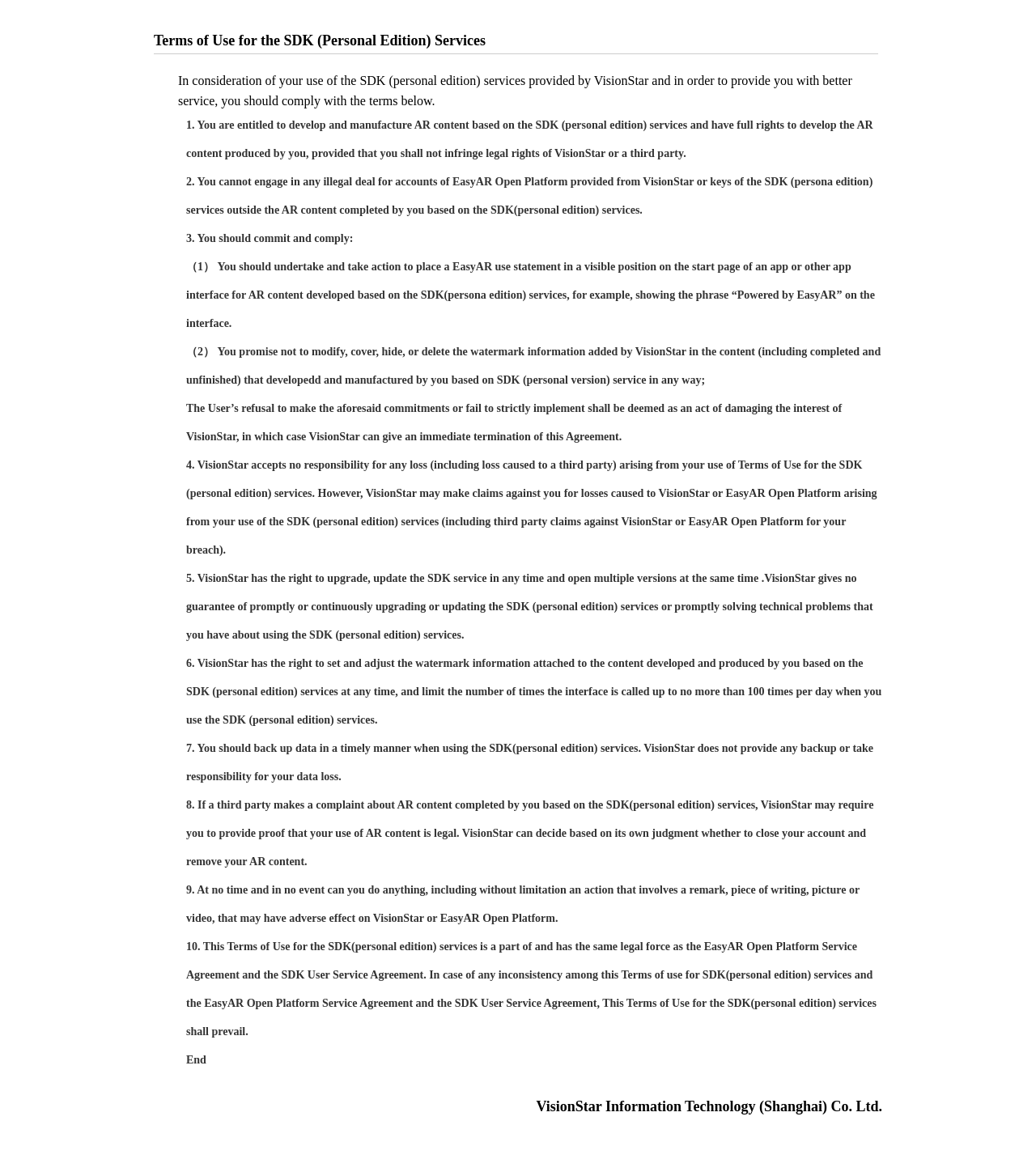Who is responsible for data loss when using the SDK services?
Use the information from the screenshot to give a comprehensive response to the question.

According to the terms of use, users are responsible for backing up their data in a timely manner when using the SDK personal edition services, and VisionStar does not provide any backup or take responsibility for data loss.